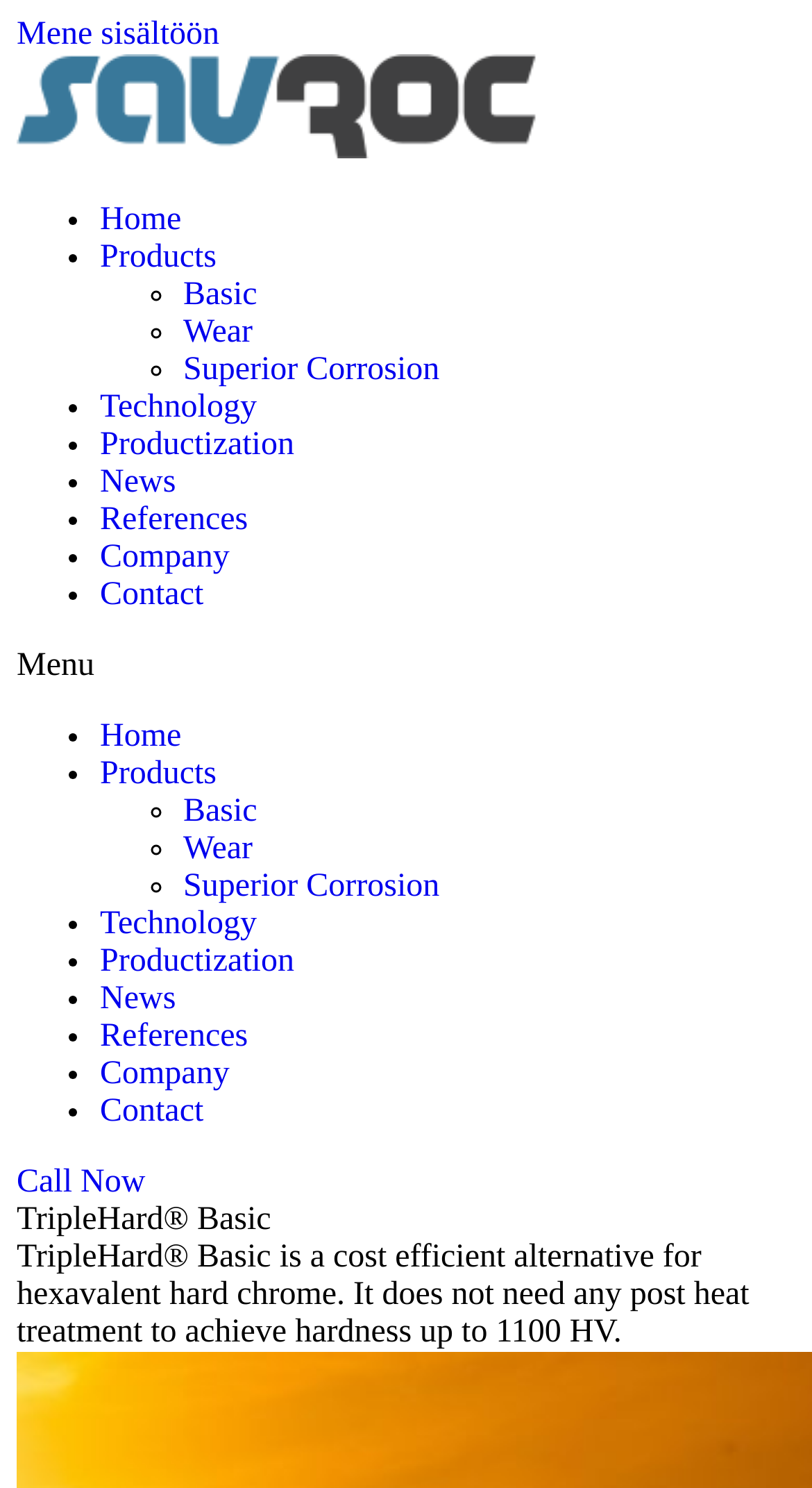Find the bounding box coordinates of the element you need to click on to perform this action: 'Click on the Home link'. The coordinates should be represented by four float values between 0 and 1, in the format [left, top, right, bottom].

[0.123, 0.136, 0.223, 0.16]